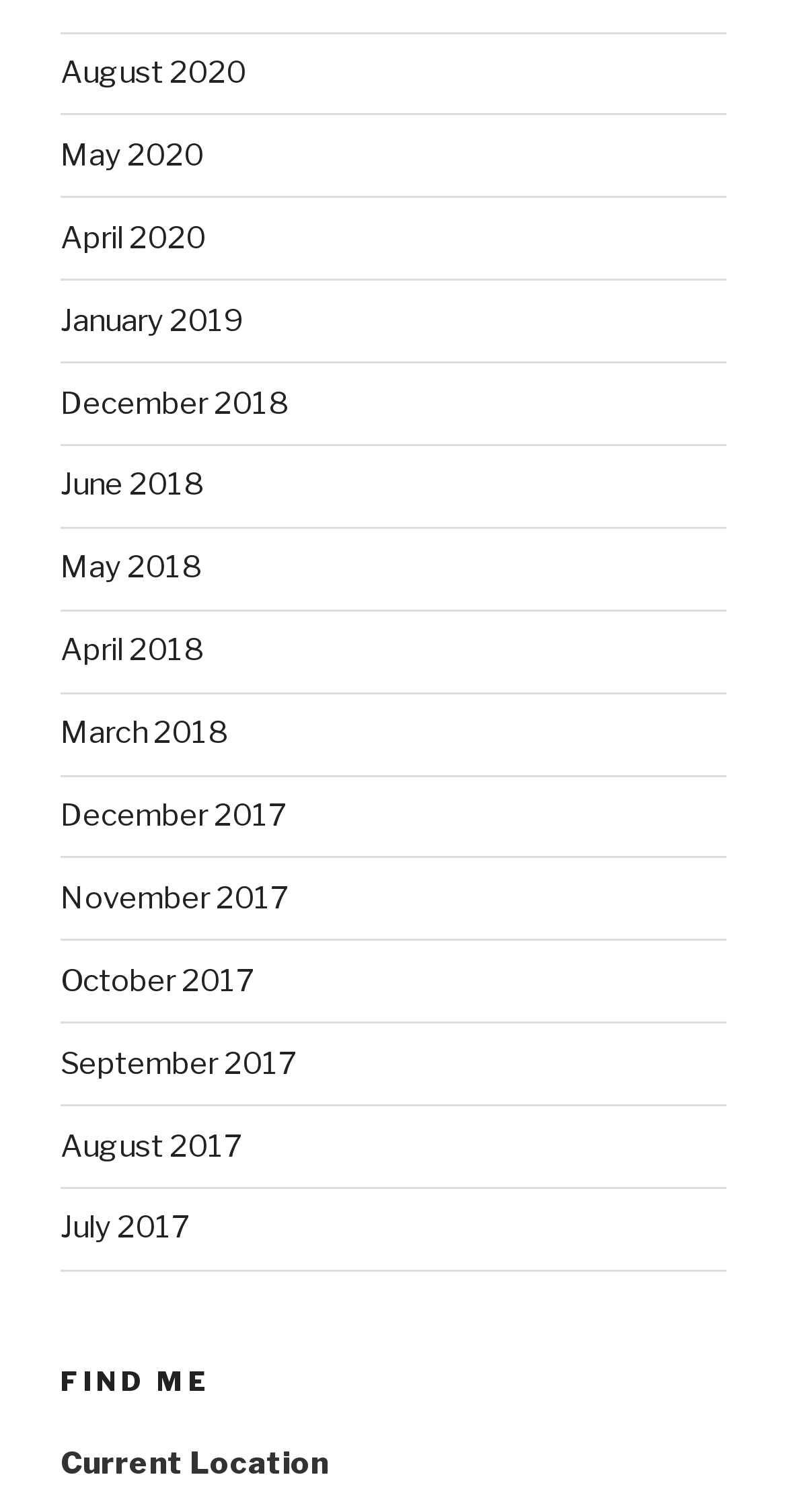What is the most recent month listed?
Please interpret the details in the image and answer the question thoroughly.

I looked at the list of links on the webpage and found that the most recent month listed is August 2020, which is at the top of the list.